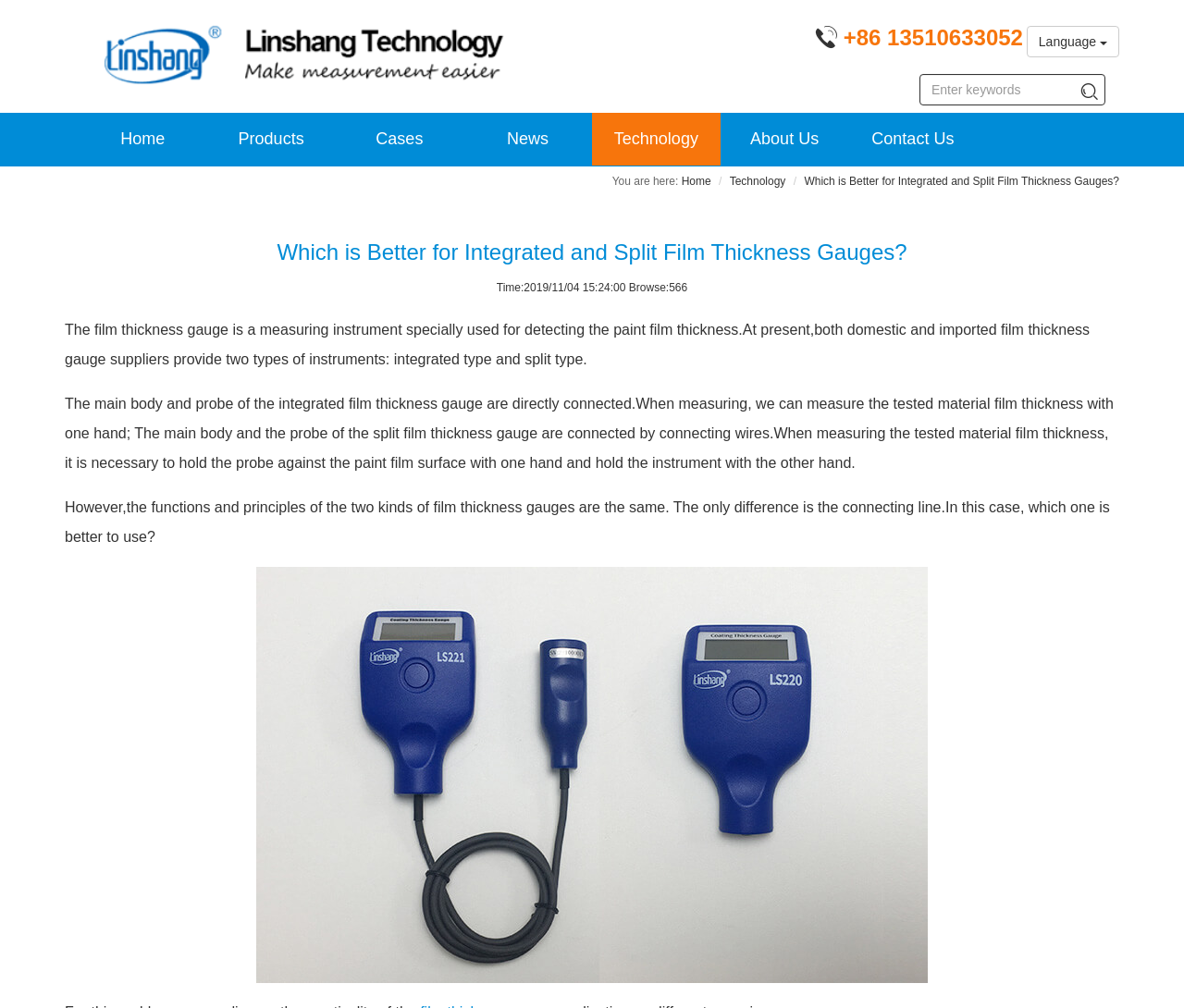Given the element description "name="keyword" placeholder="Enter keywords"" in the screenshot, predict the bounding box coordinates of that UI element.

[0.777, 0.073, 0.934, 0.105]